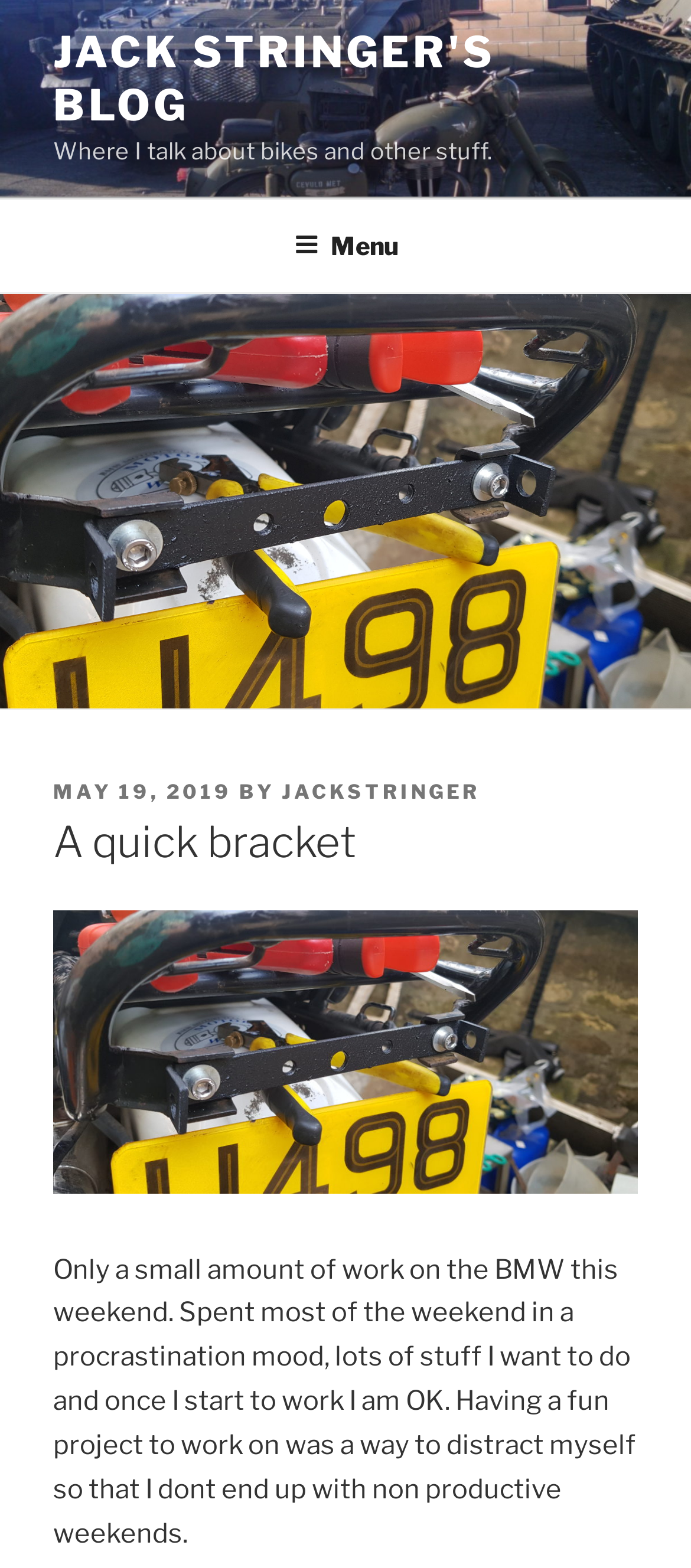What is the topic of the blog post?
Based on the screenshot, give a detailed explanation to answer the question.

The topic of the blog post can be inferred from the text content of the blog post which mentions 'the BMW this weekend'.